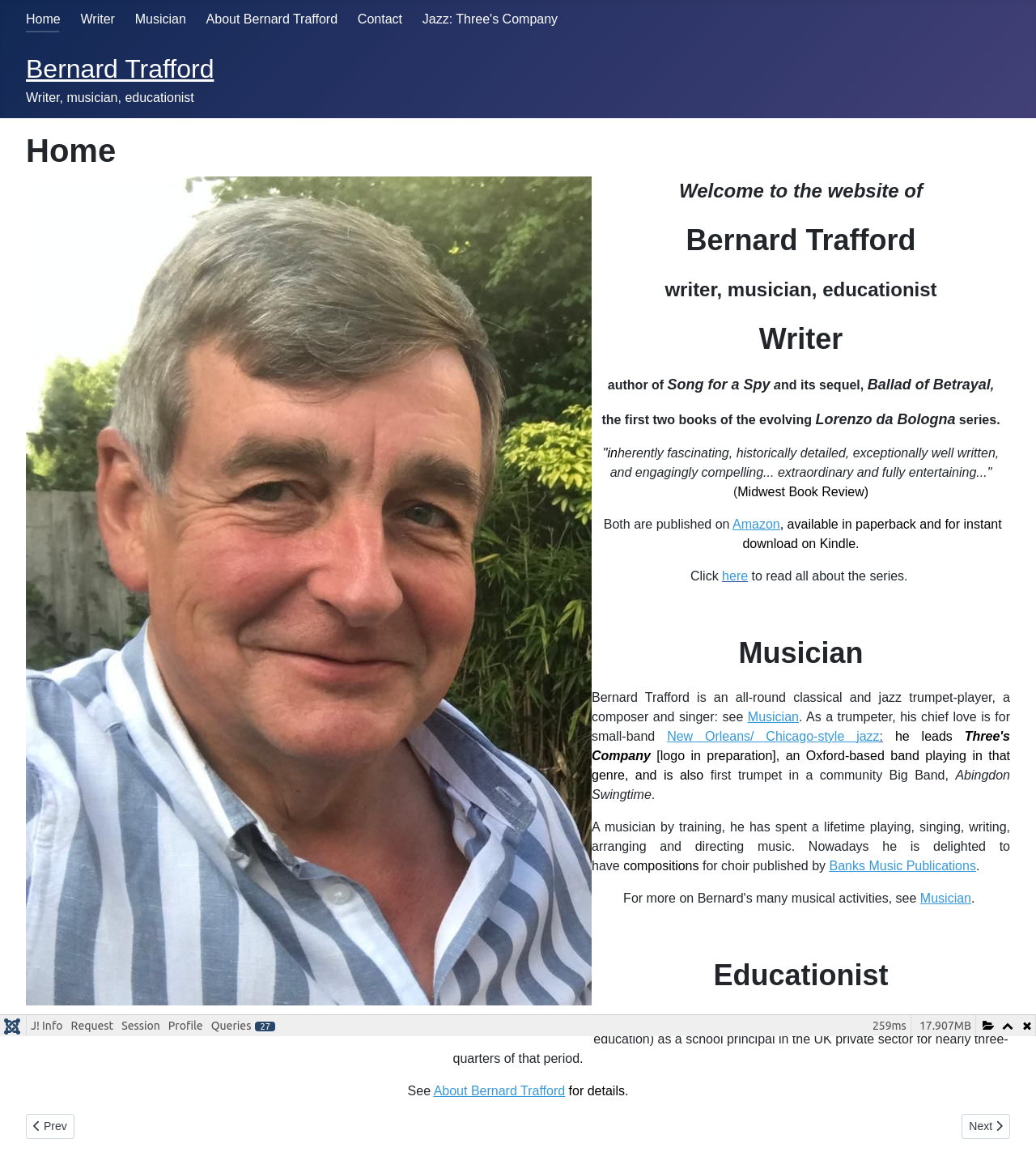Please identify the bounding box coordinates of the clickable element to fulfill the following instruction: "Learn more about the 'Lorenzo da Bologna' series". The coordinates should be four float numbers between 0 and 1, i.e., [left, top, right, bottom].

[0.787, 0.351, 0.922, 0.364]